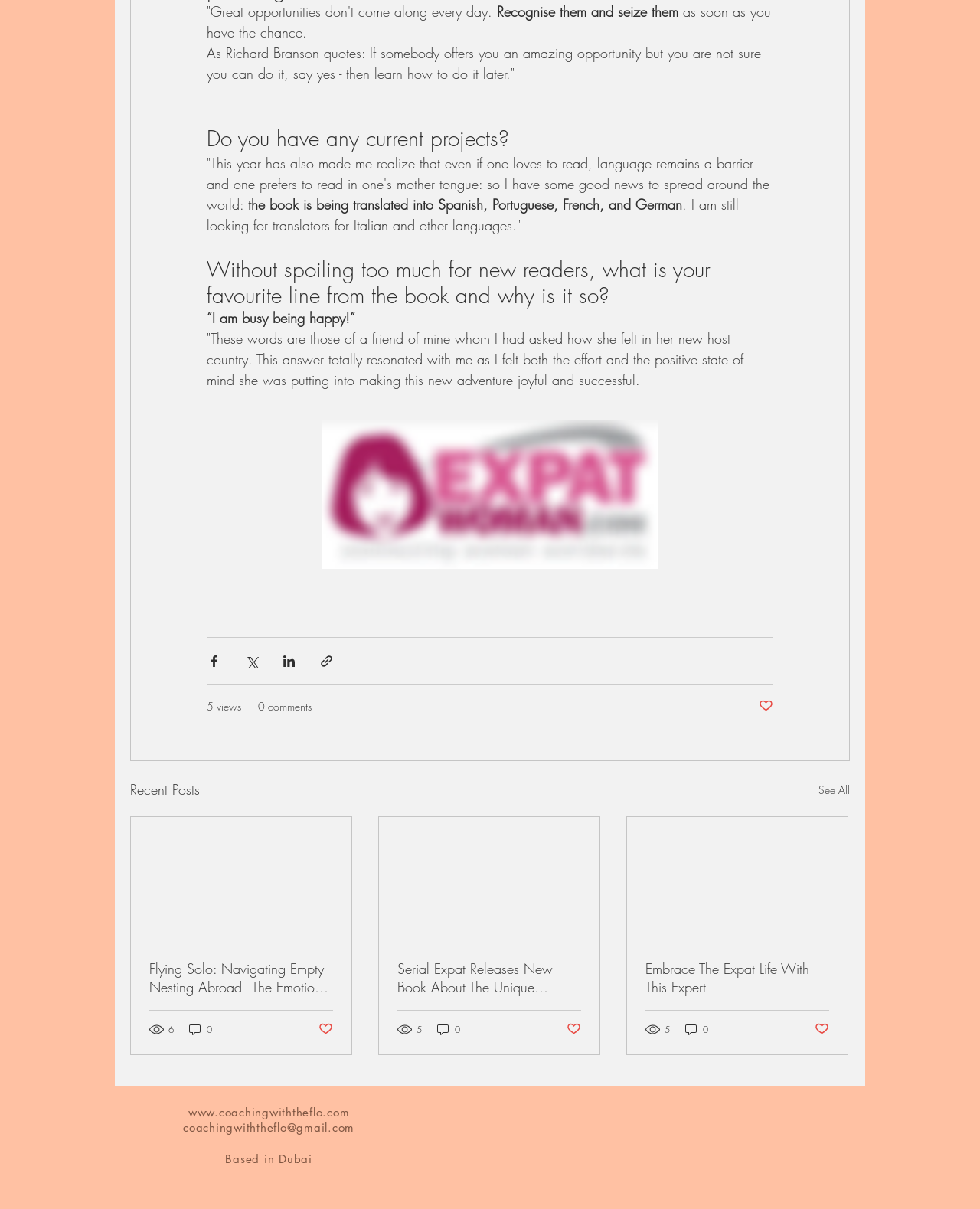Give a one-word or phrase response to the following question: What is the name of the website?

Coaching with the Flo